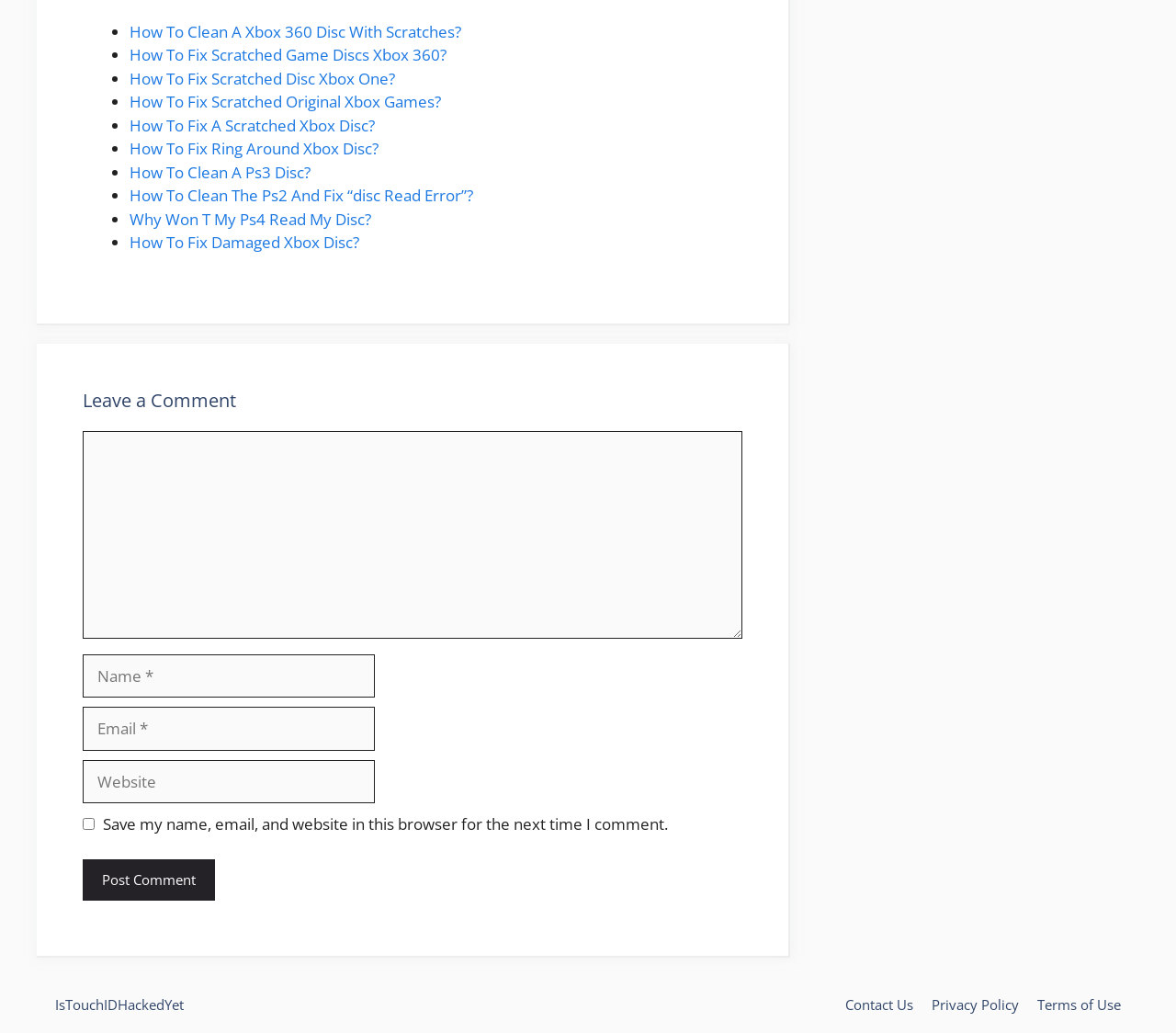Provide the bounding box coordinates of the HTML element this sentence describes: "Privacy Policy". The bounding box coordinates consist of four float numbers between 0 and 1, i.e., [left, top, right, bottom].

[0.792, 0.963, 0.866, 0.981]